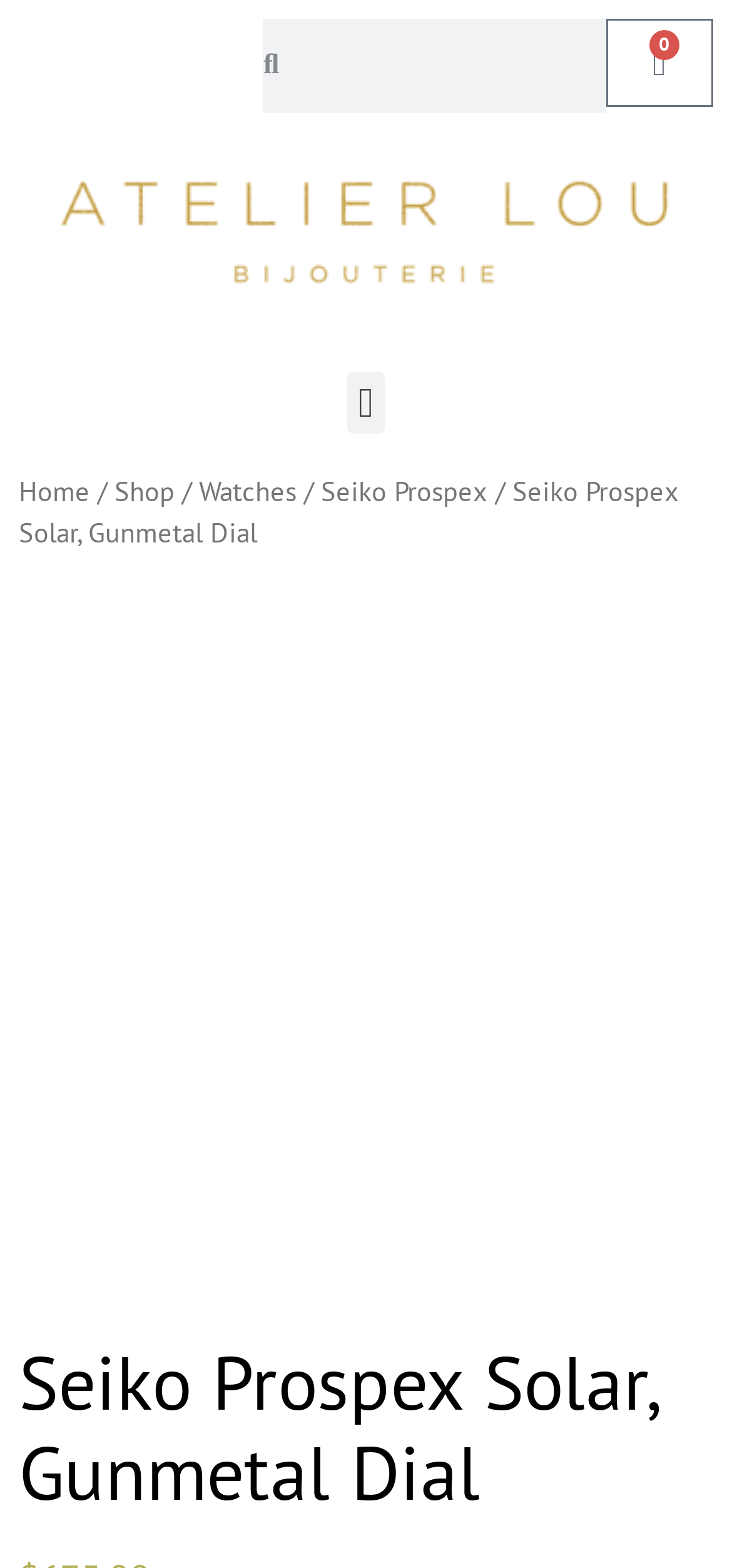Locate the UI element described by Seiko Prospex and provide its bounding box coordinates. Use the format (top-left x, top-left y, bottom-right x, bottom-right y) with all values as floating point numbers between 0 and 1.

[0.438, 0.302, 0.667, 0.324]